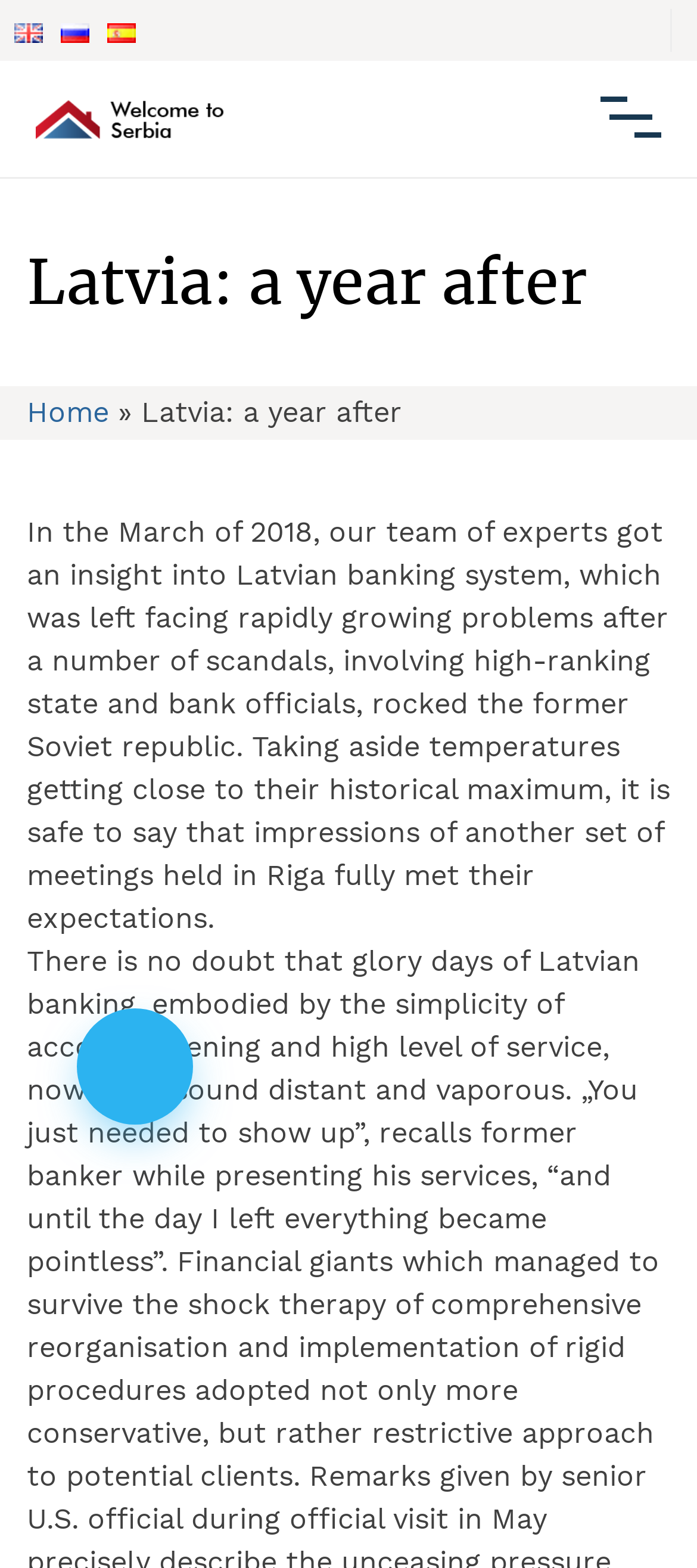Locate the bounding box coordinates of the element's region that should be clicked to carry out the following instruction: "Click on 'Top Stories'". The coordinates need to be four float numbers between 0 and 1, i.e., [left, top, right, bottom].

None